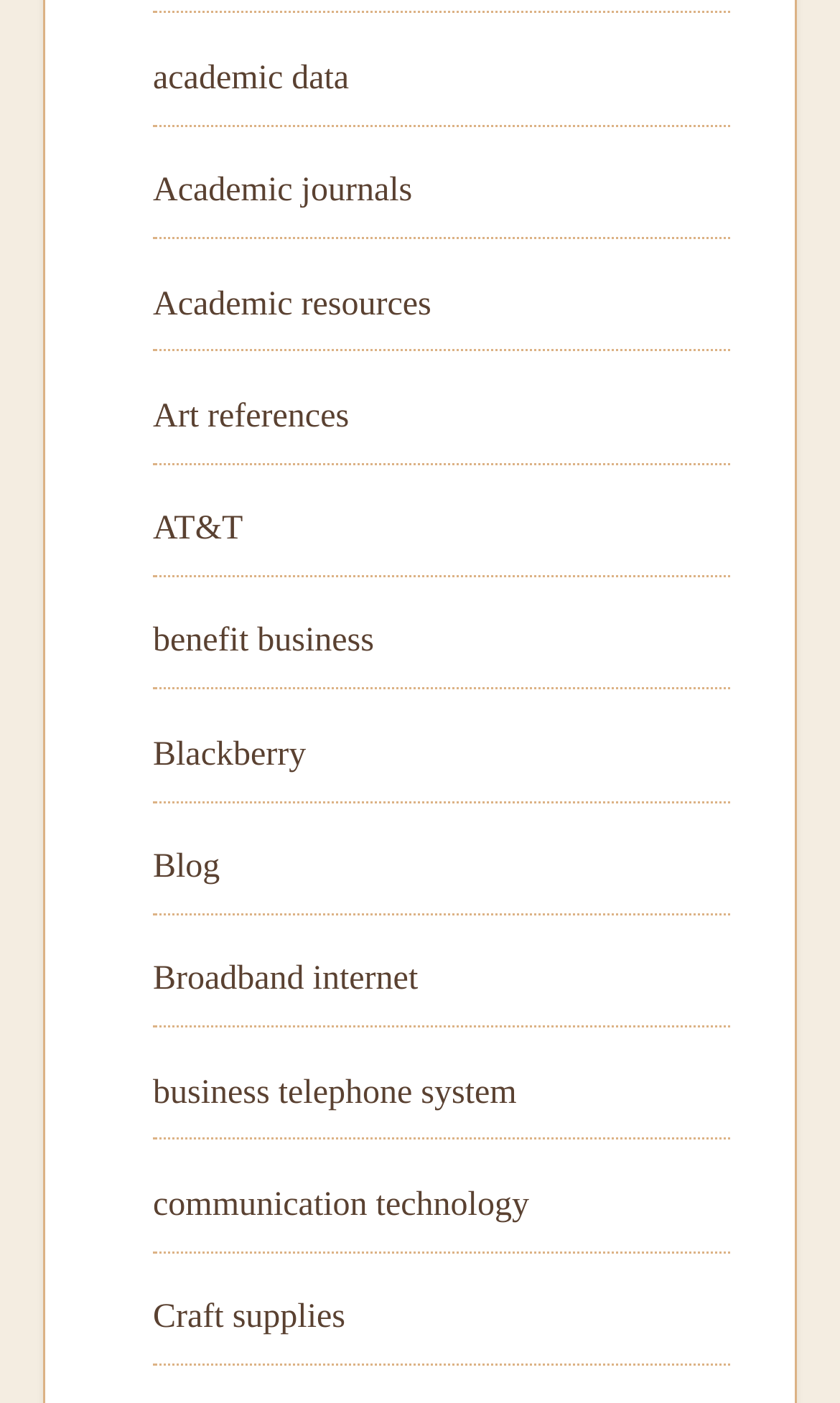Pinpoint the bounding box coordinates of the element to be clicked to execute the instruction: "learn about AT&T".

[0.182, 0.364, 0.289, 0.39]